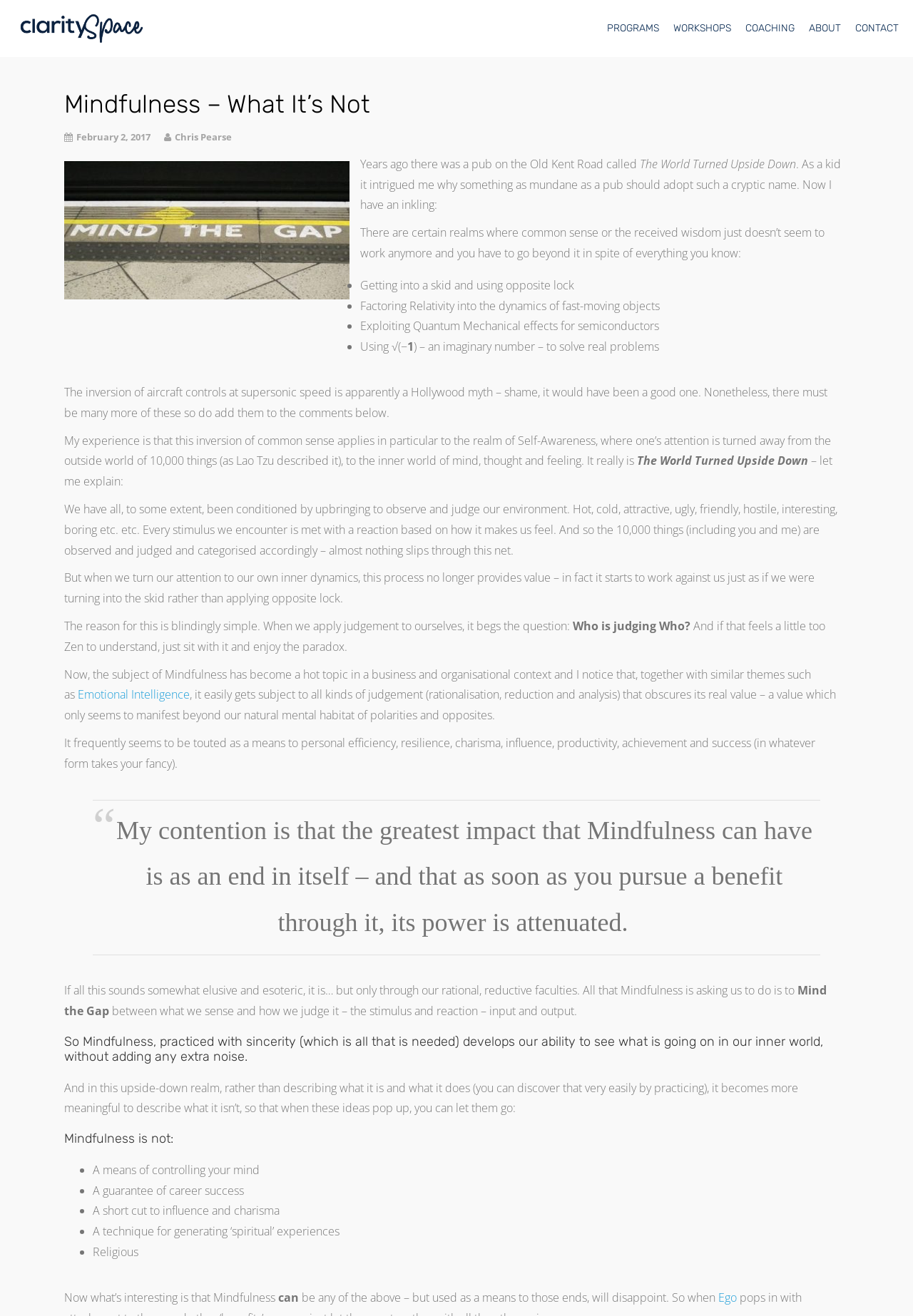What is the author's advice on how to approach Mindfulness?
Using the image, respond with a single word or phrase.

Mind the Gap